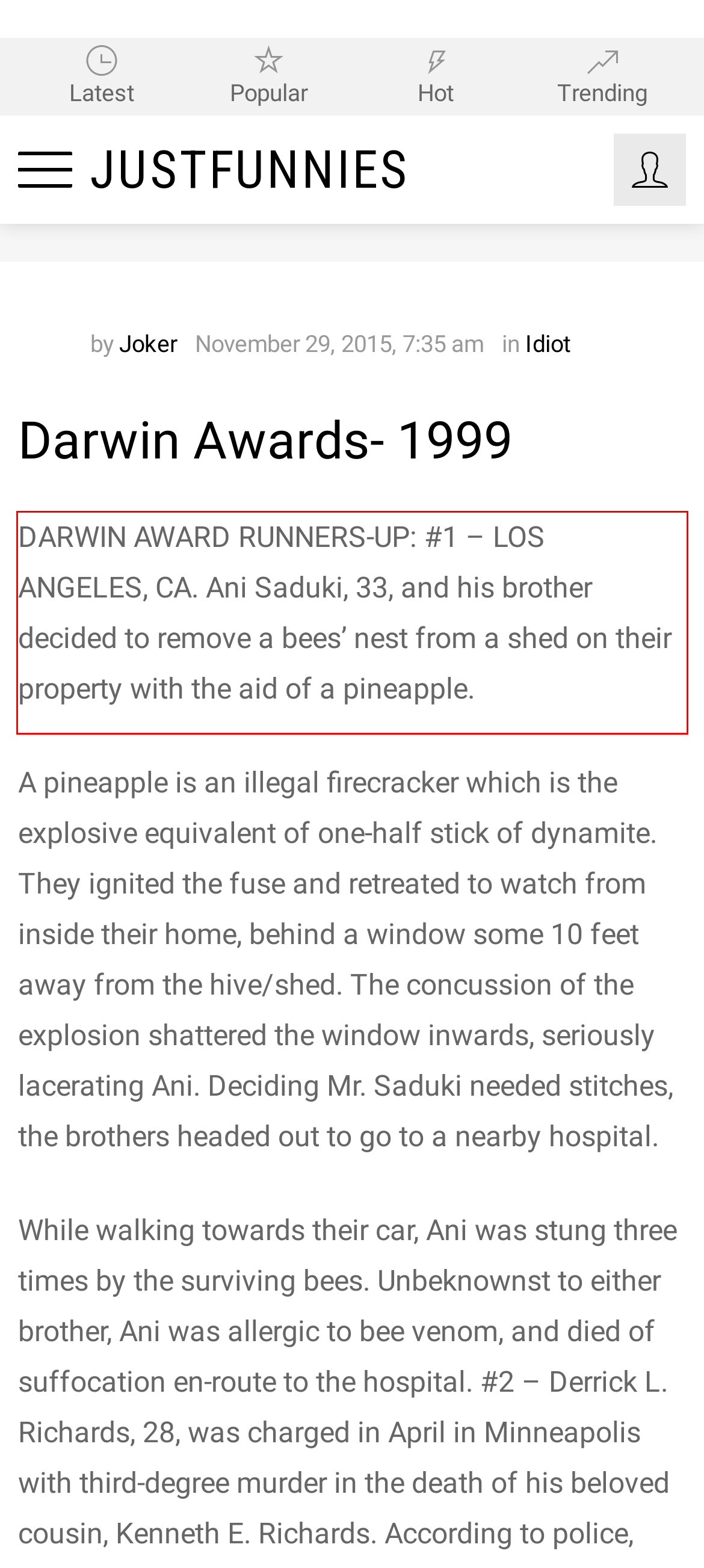You are presented with a webpage screenshot featuring a red bounding box. Perform OCR on the text inside the red bounding box and extract the content.

DARWIN AWARD RUNNERS-UP: #1 – LOS ANGELES, CA. Ani Saduki, 33, and his brother decided to remove a bees’ nest from a shed on their property with the aid of a pineapple.